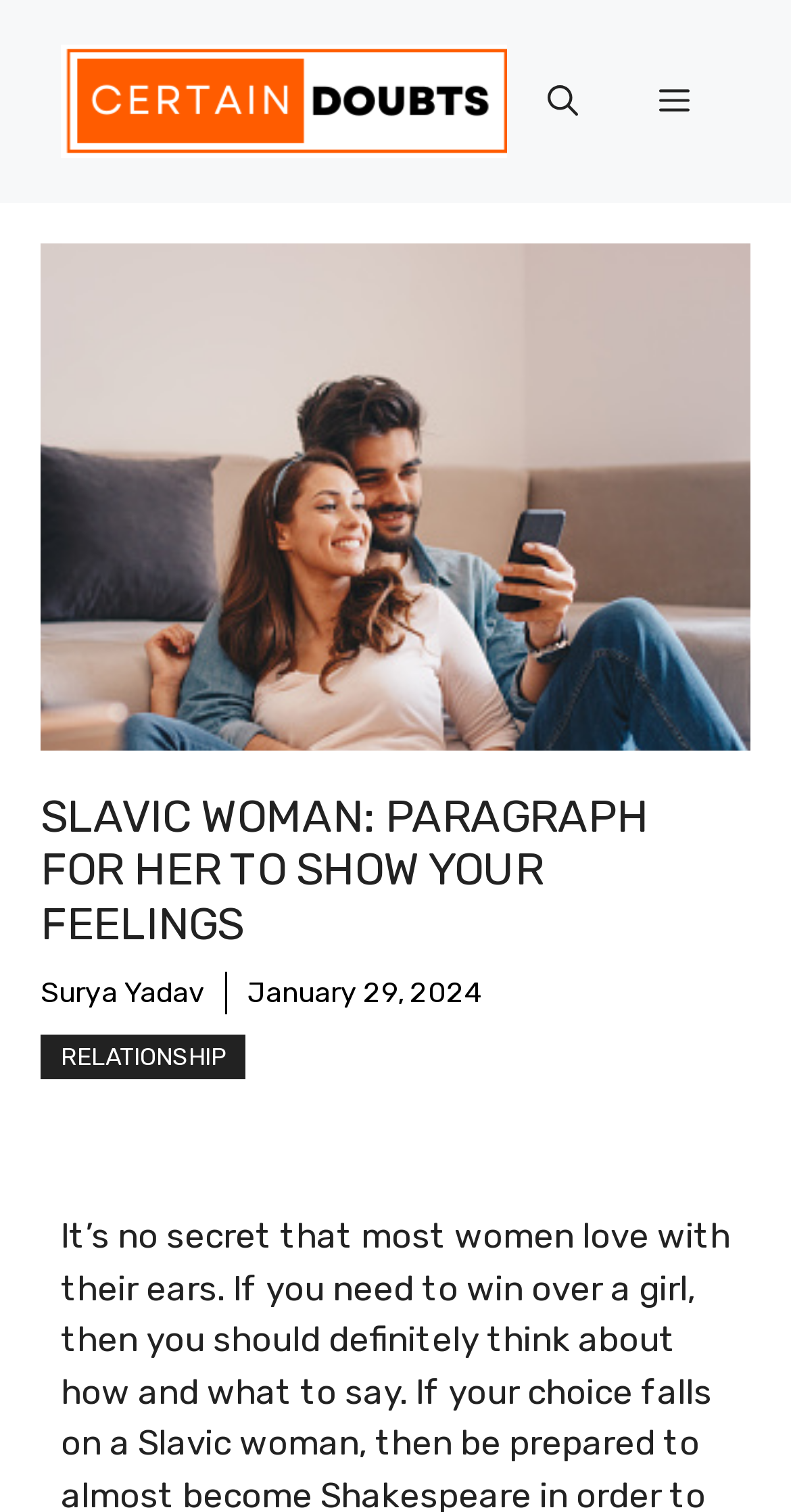Identify the bounding box coordinates for the UI element described by the following text: "alt="Certain Doubts"". Provide the coordinates as four float numbers between 0 and 1, in the format [left, top, right, bottom].

[0.077, 0.052, 0.641, 0.078]